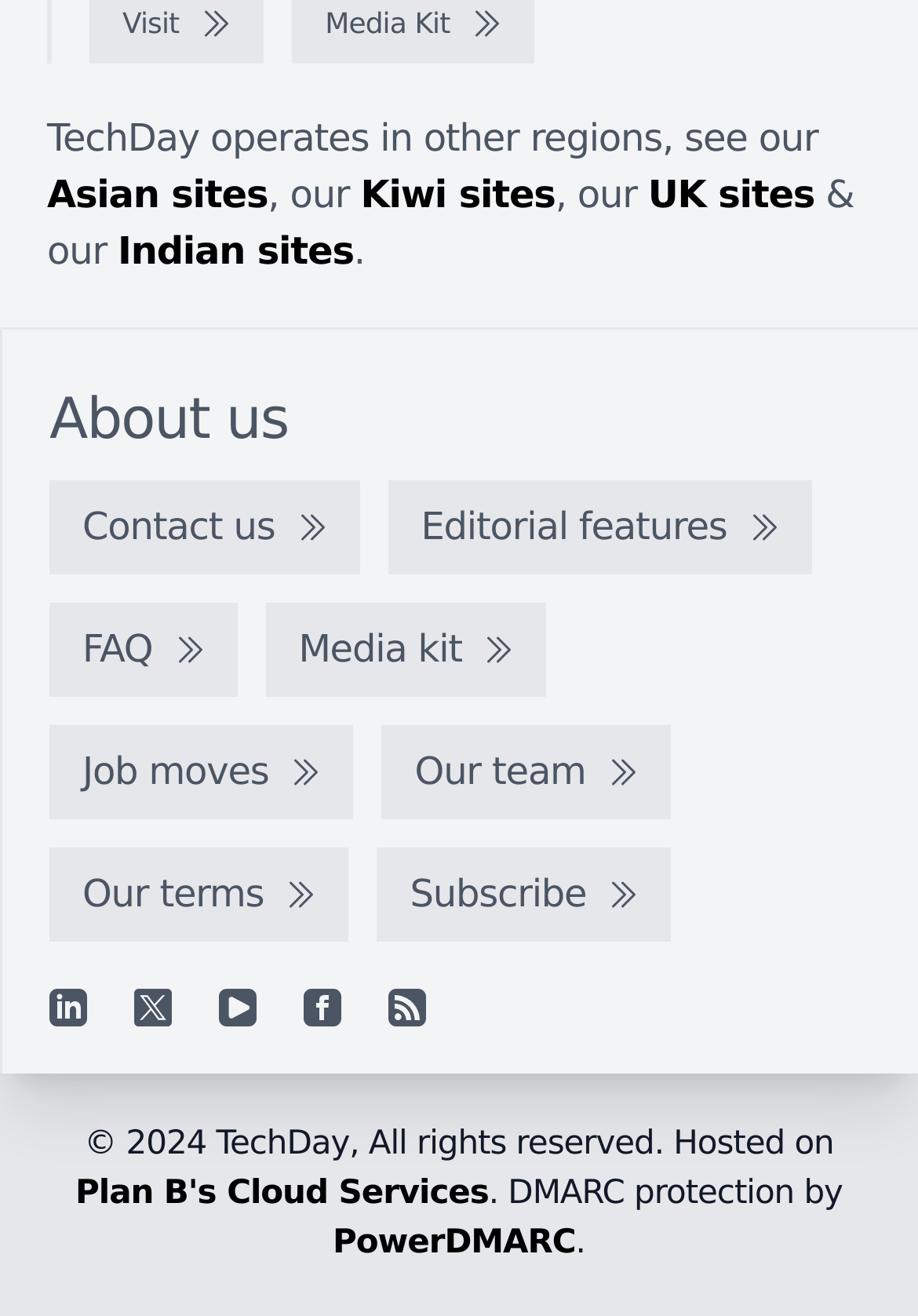Please provide a comprehensive answer to the question based on the screenshot: How many regions does TechDay operate in?

I found the information at the top of the webpage, where it says 'TechDay operates in other regions, see our Asian sites, our Kiwi sites, our UK sites, and our Indian sites'.